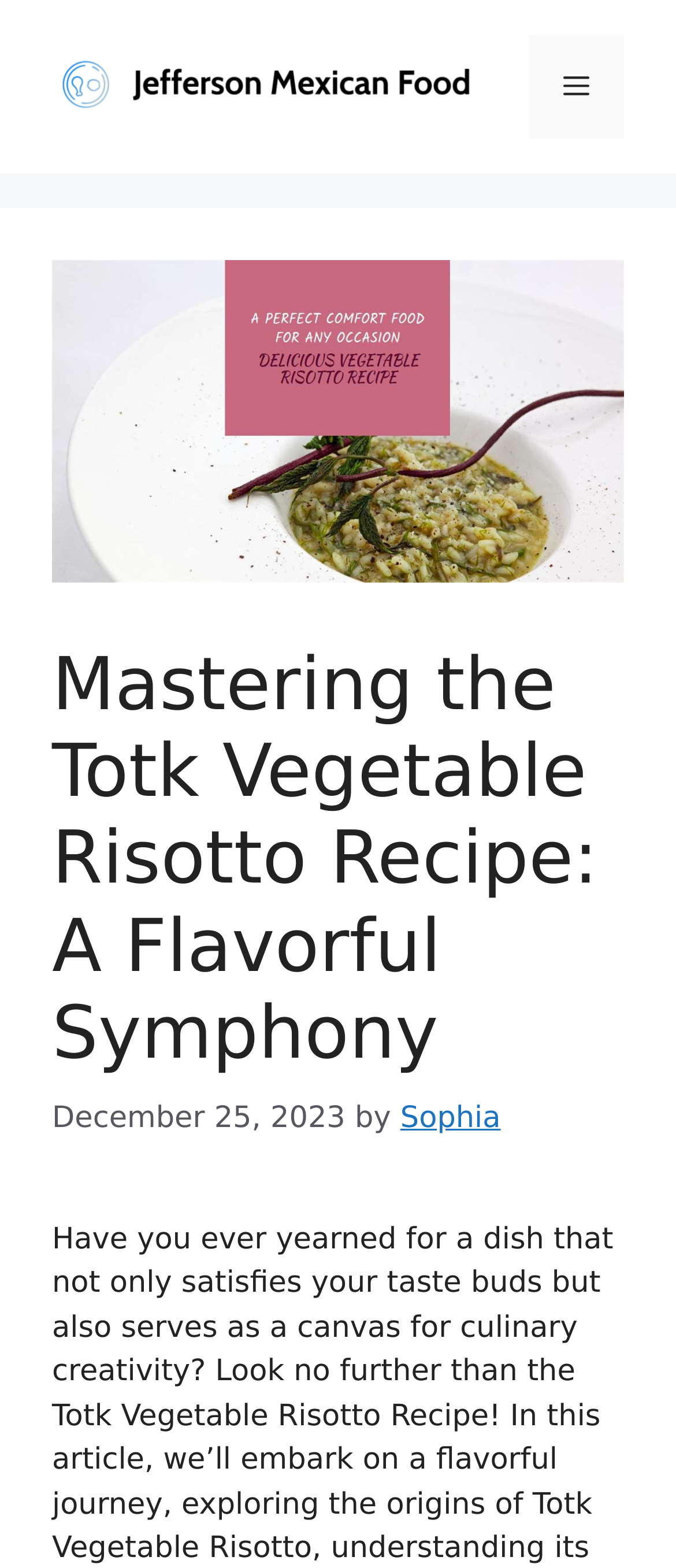Please determine and provide the text content of the webpage's heading.

Mastering the Totk Vegetable Risotto Recipe: A Flavorful Symphony